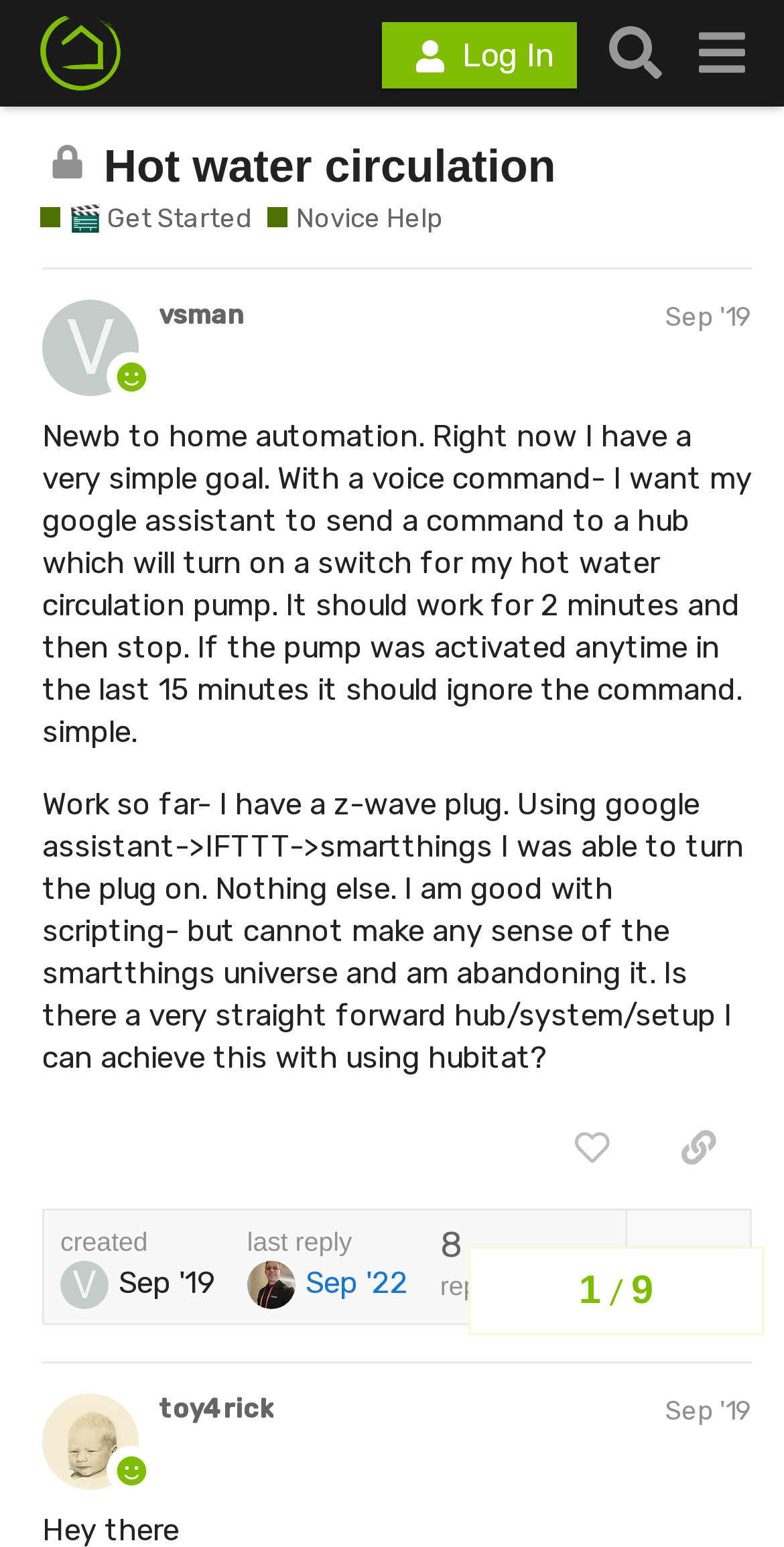Please answer the following question using a single word or phrase: 
What is the purpose of the button 'Log In'?

To log in to the system